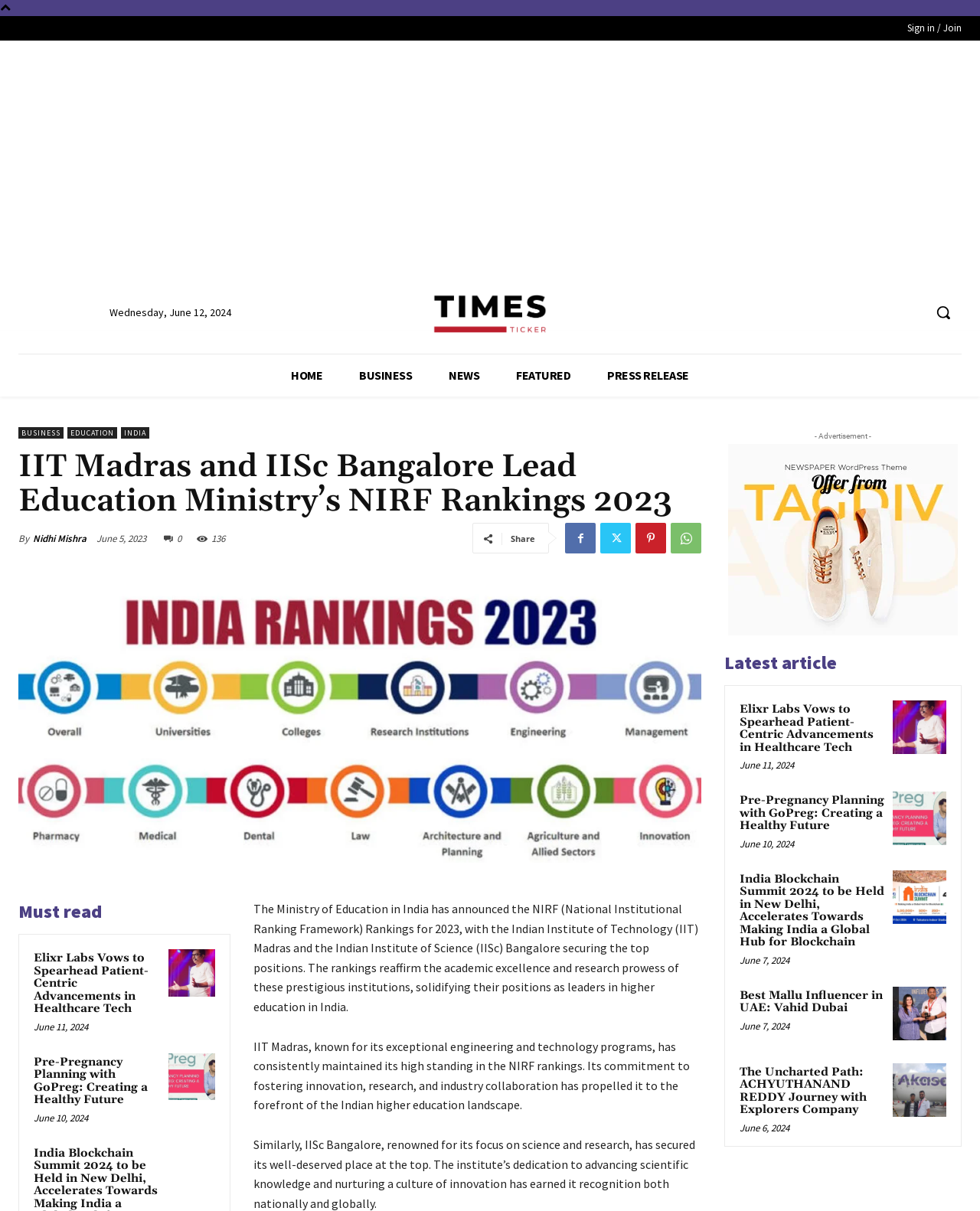Find the bounding box coordinates for the UI element whose description is: "Sign in / Join". The coordinates should be four float numbers between 0 and 1, in the format [left, top, right, bottom].

[0.926, 0.016, 0.981, 0.03]